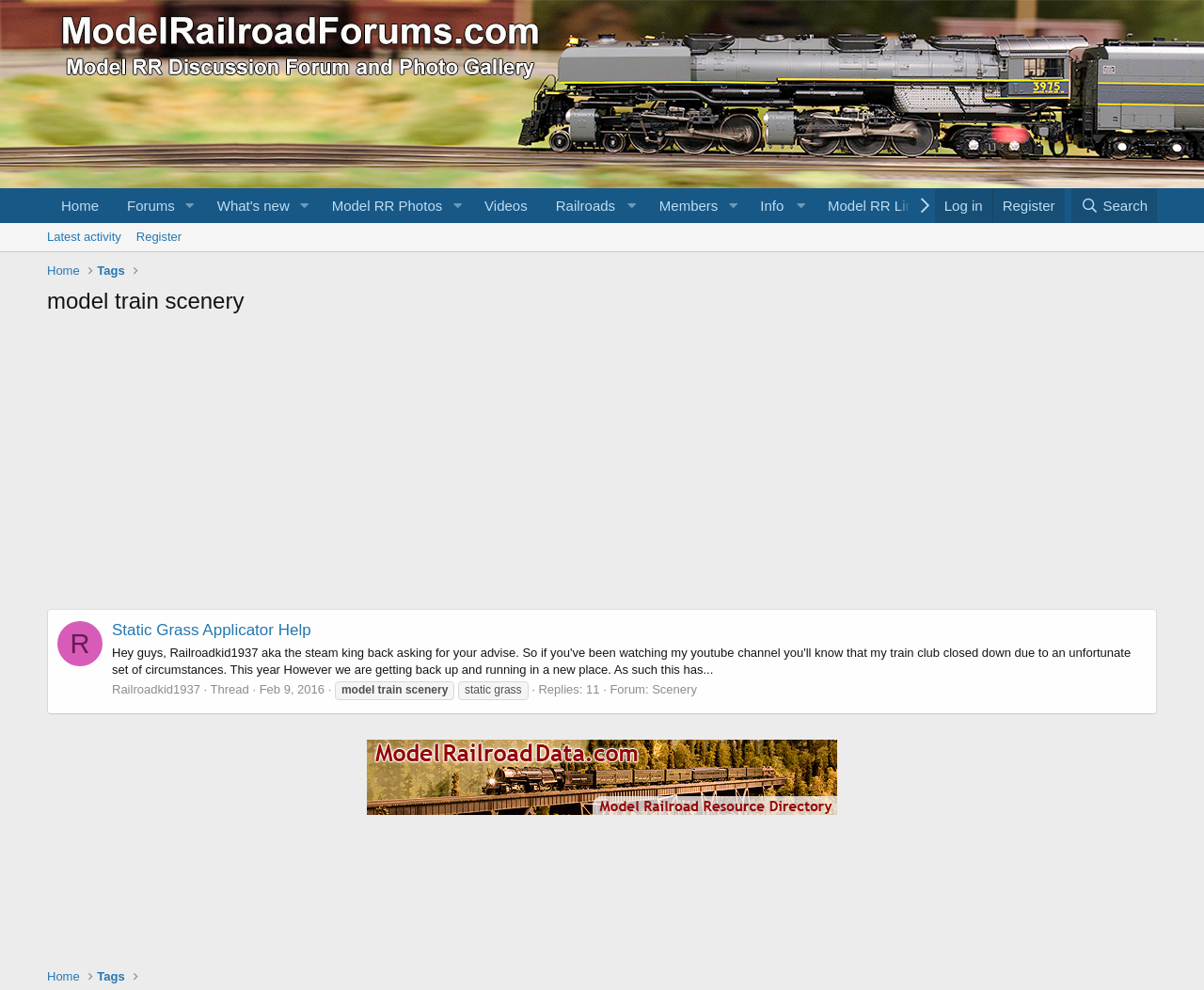Please find and generate the text of the main header of the webpage.

model train scenery